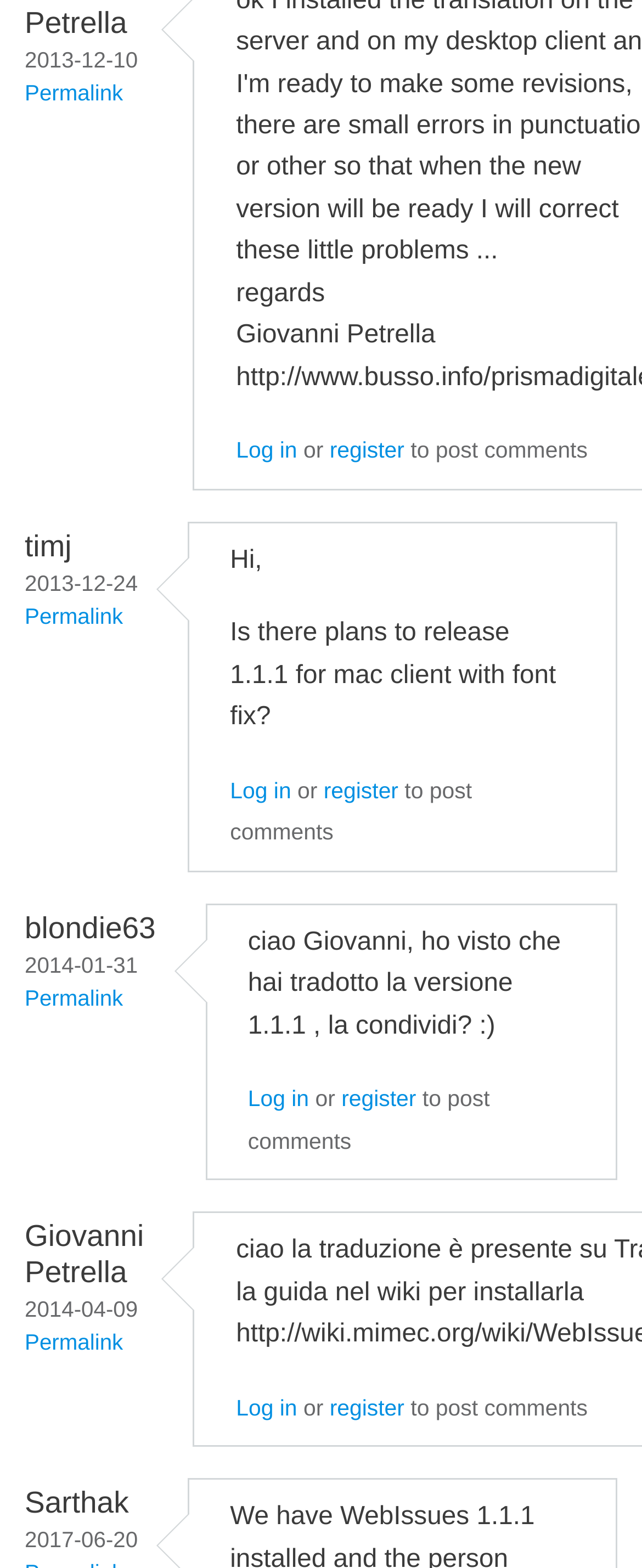Provide a brief response to the question below using one word or phrase:
How many comments are there on this webpage?

at least 5